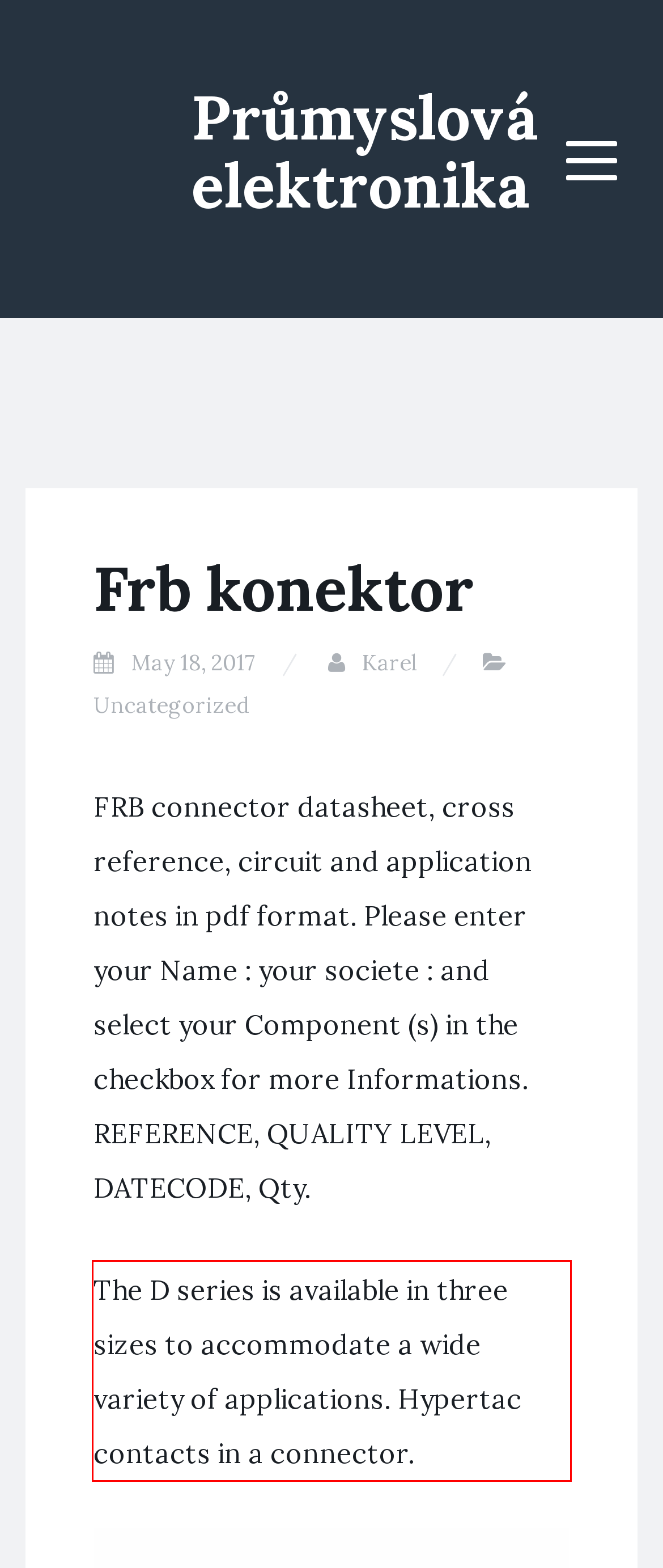From the provided screenshot, extract the text content that is enclosed within the red bounding box.

The D series is available in three sizes to accommodate a wide variety of applications. Hypertac contacts in a connector.